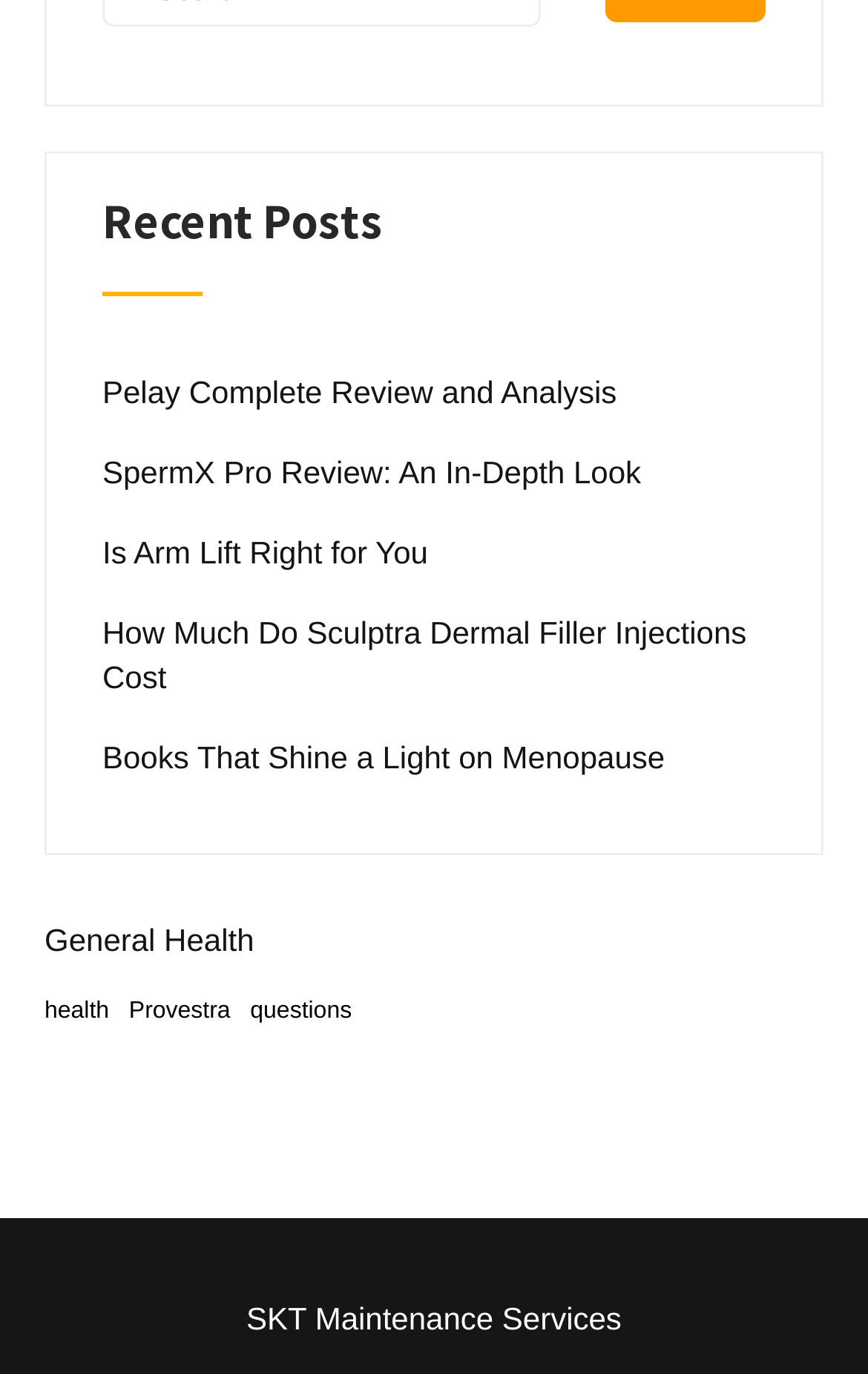Please locate the bounding box coordinates of the element that should be clicked to achieve the given instruction: "View Niche ranking".

None